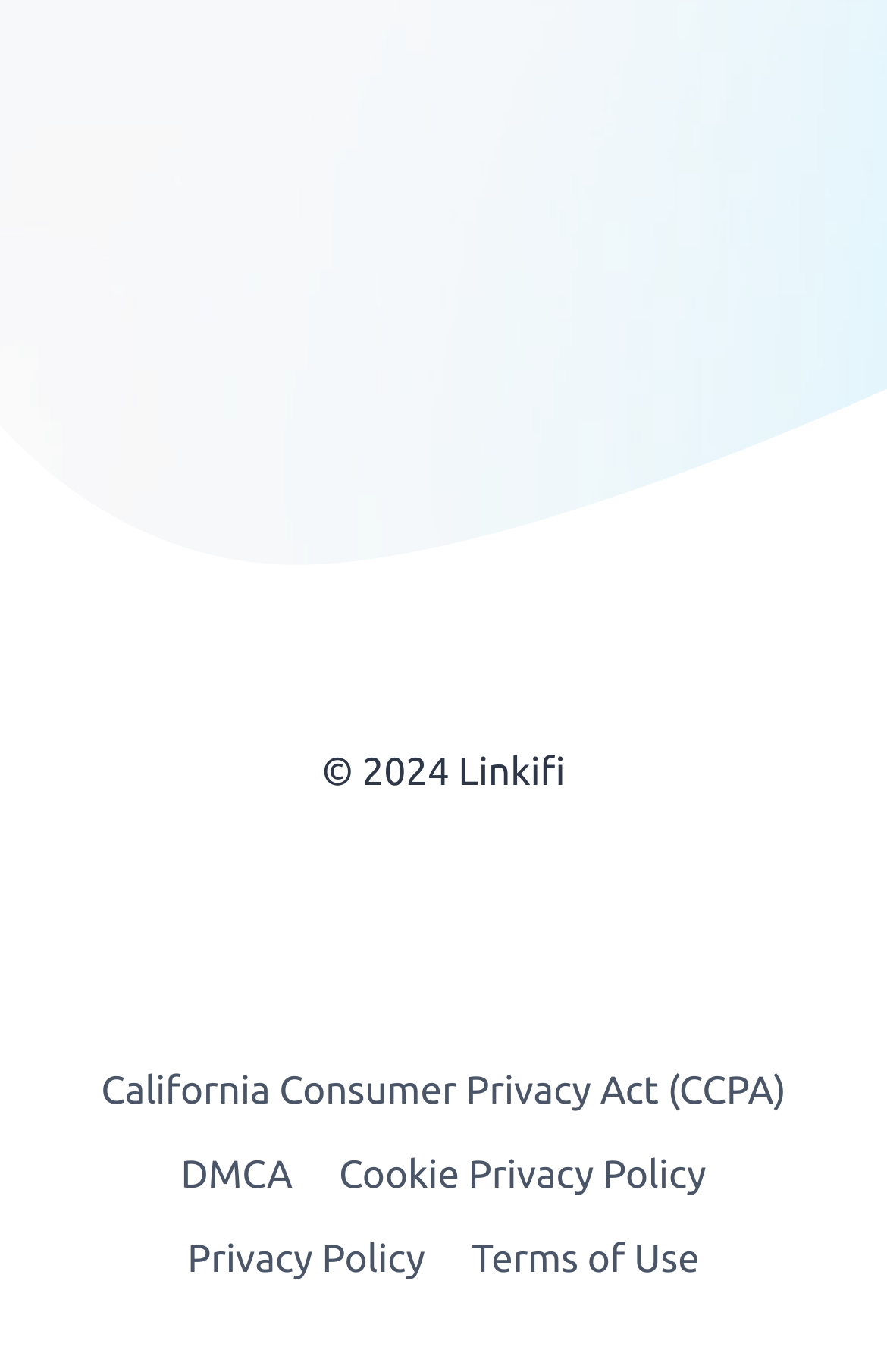Give a concise answer using one word or a phrase to the following question:
What is the width of the footer navigation?

0.876